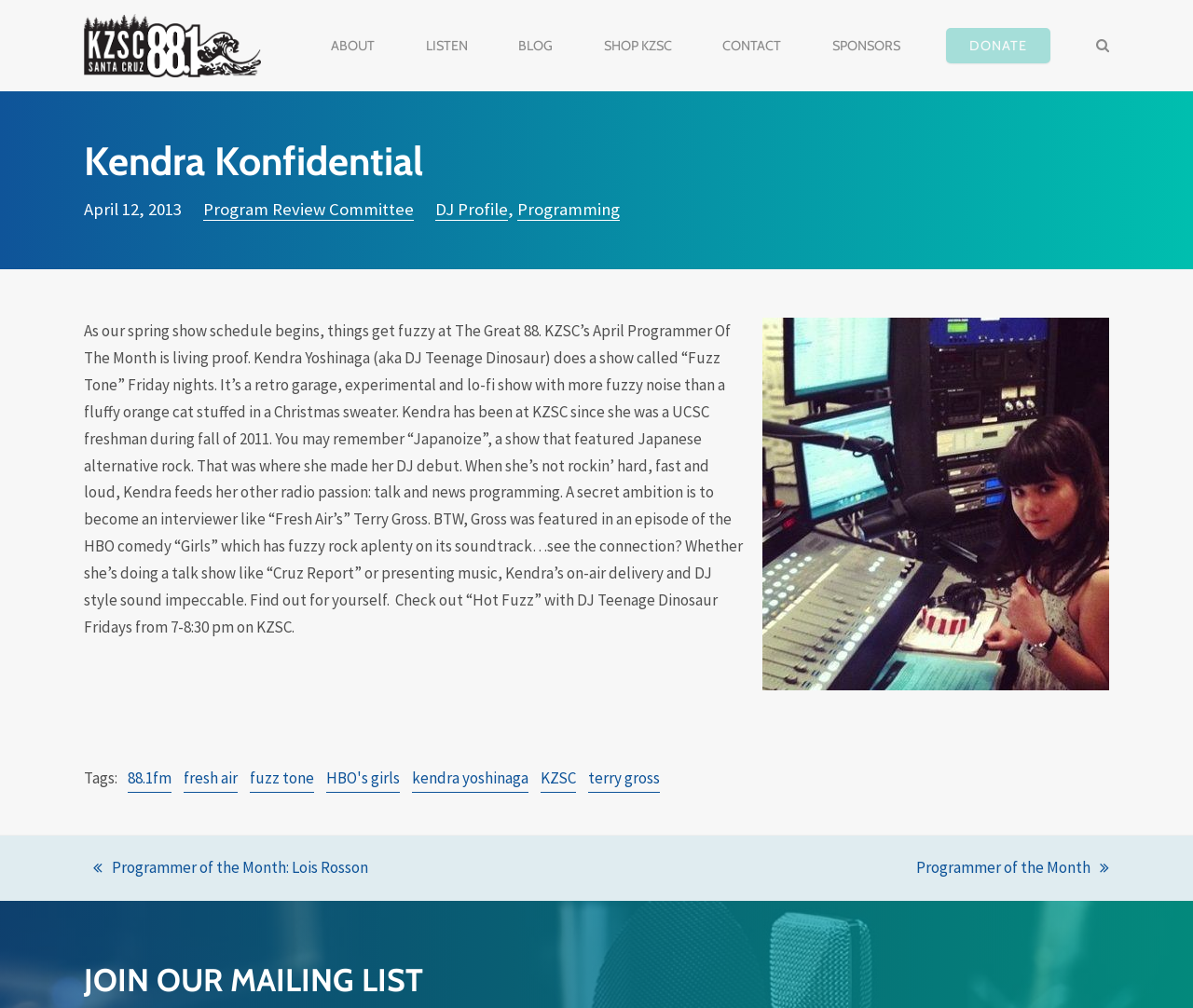Kindly determine the bounding box coordinates for the area that needs to be clicked to execute this instruction: "Check out the SHOP KZSC page".

[0.494, 0.018, 0.575, 0.073]